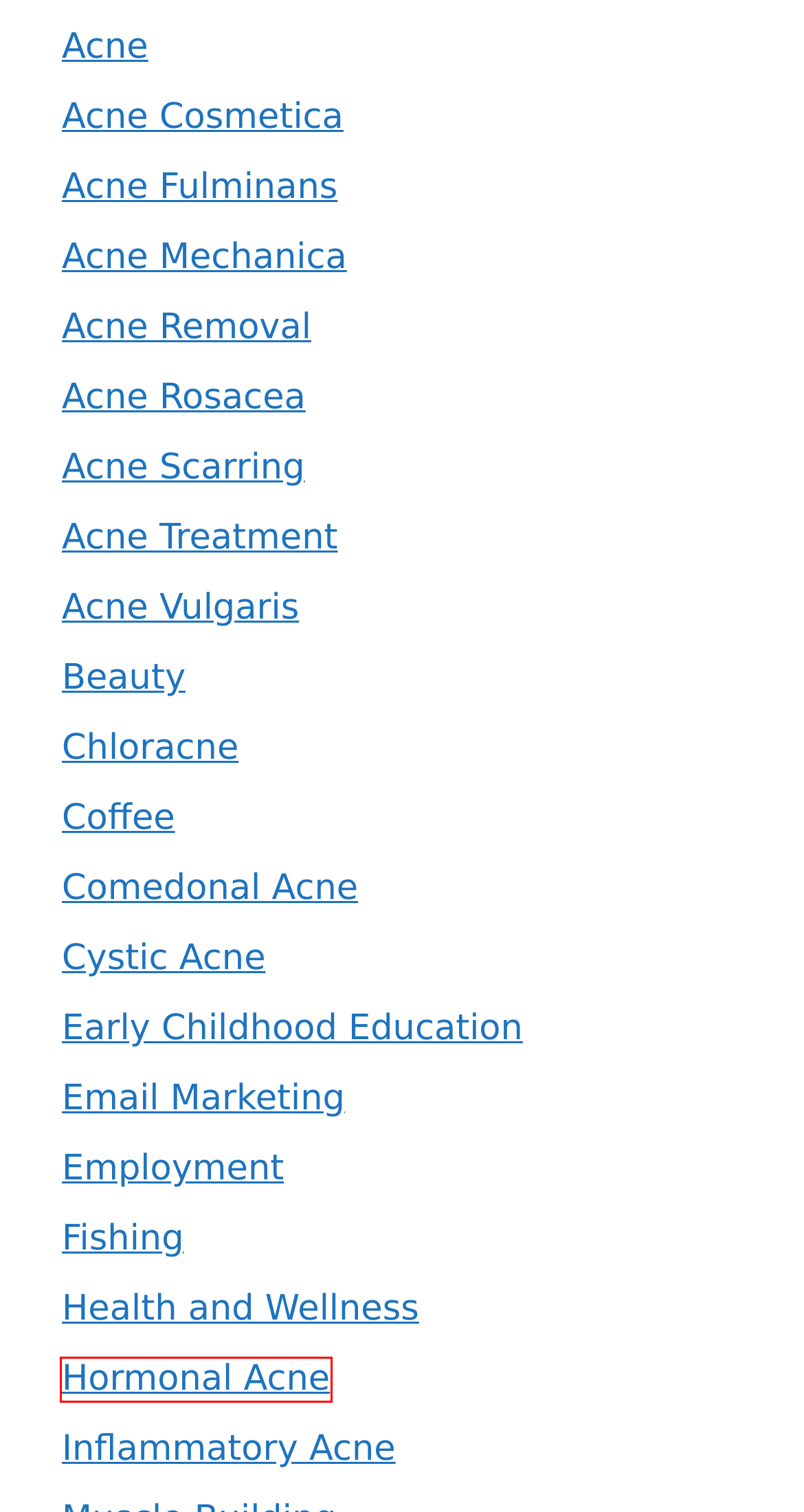Review the screenshot of a webpage containing a red bounding box around an element. Select the description that best matches the new webpage after clicking the highlighted element. The options are:
A. Comedonal Acne – Pulse Of The Blogosphere
B. Hormonal Acne – Pulse Of The Blogosphere
C. Acne Rosacea – Pulse Of The Blogosphere
D. Acne Cosmetica – Pulse Of The Blogosphere
E. Acne Mechanica – Pulse Of The Blogosphere
F. Early Childhood Education – Pulse Of The Blogosphere
G. Acne Fulminans – Pulse Of The Blogosphere
H. Health and Wellness – Pulse Of The Blogosphere

B